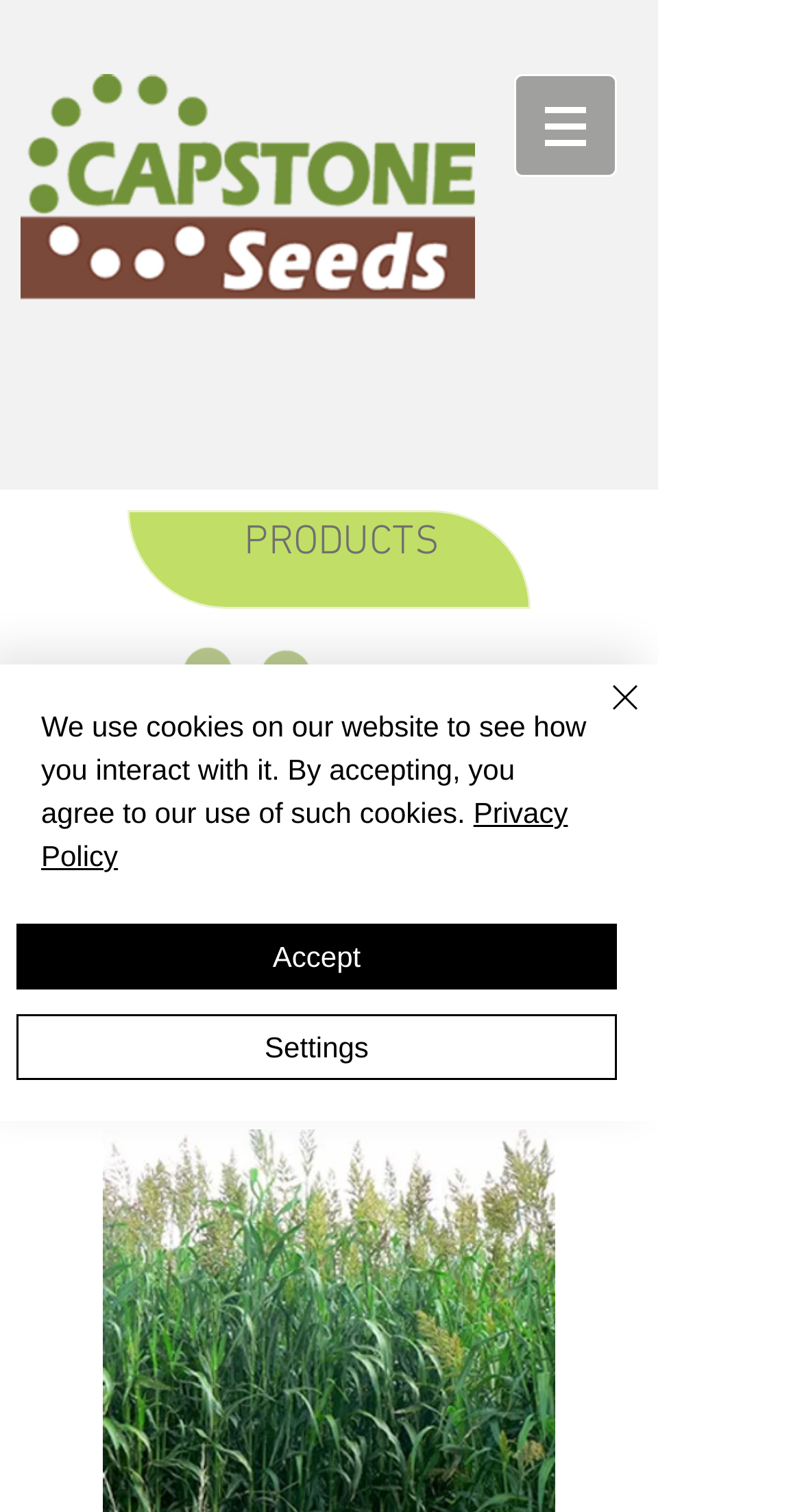How many headings are in the iframe?
Use the screenshot to answer the question with a single word or phrase.

2